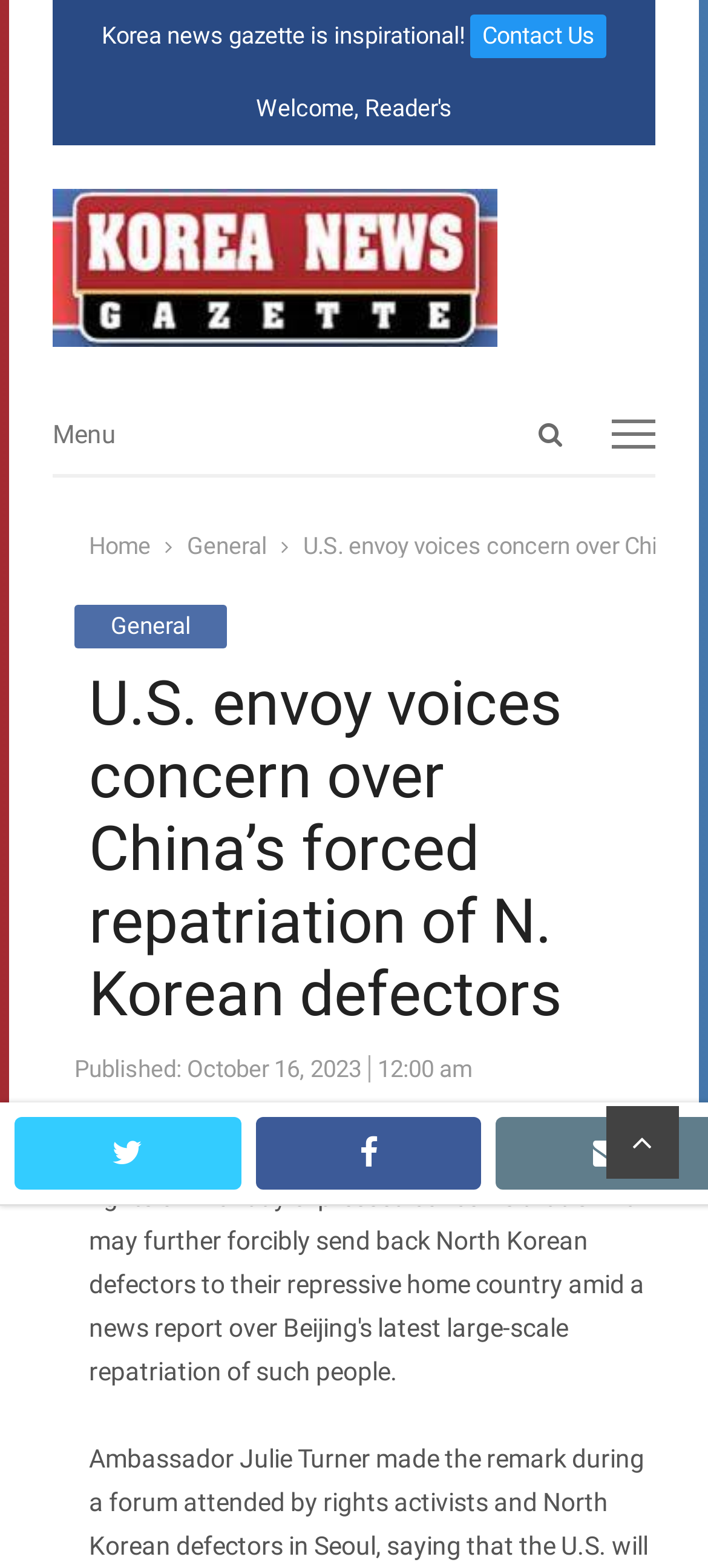Can you find the bounding box coordinates for the element to click on to achieve the instruction: "Scroll to top"?

[0.856, 0.705, 0.959, 0.752]